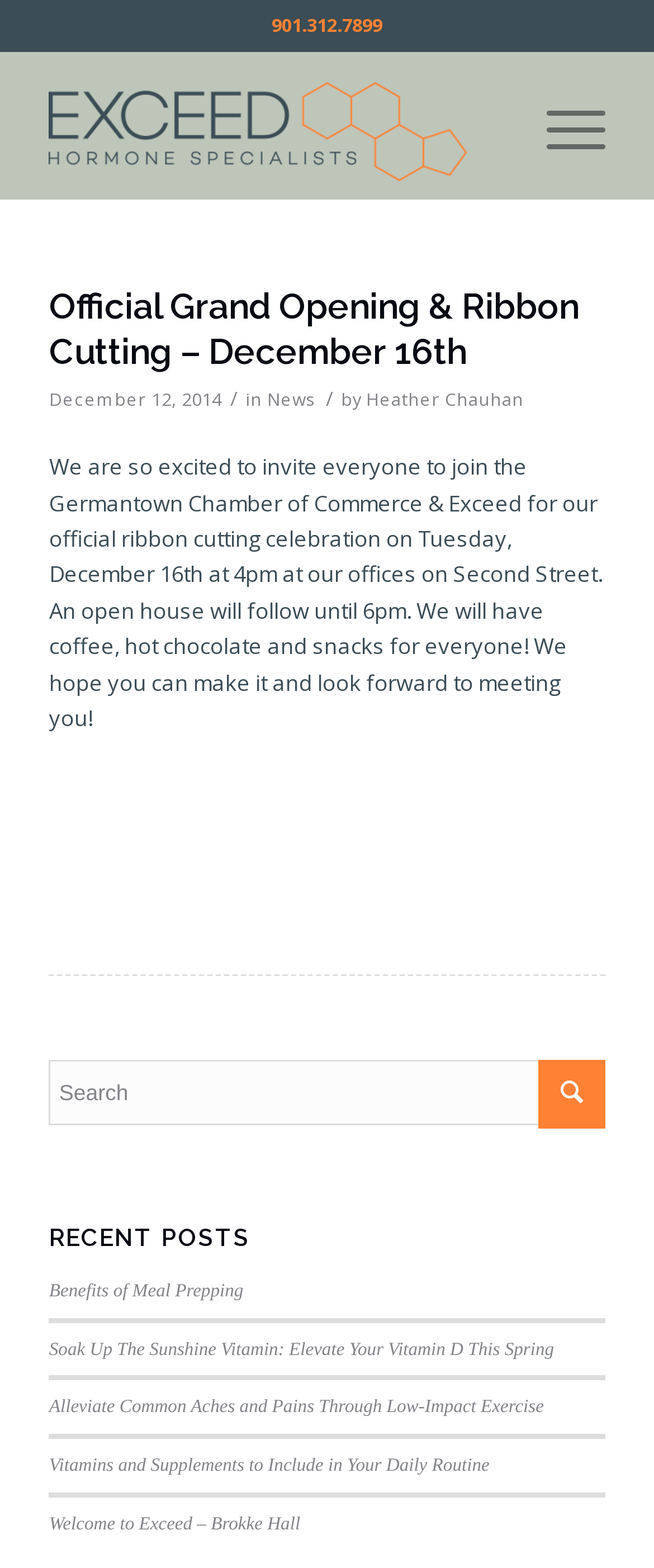Identify the bounding box coordinates of the specific part of the webpage to click to complete this instruction: "Call the phone number".

[0.415, 0.007, 0.585, 0.024]